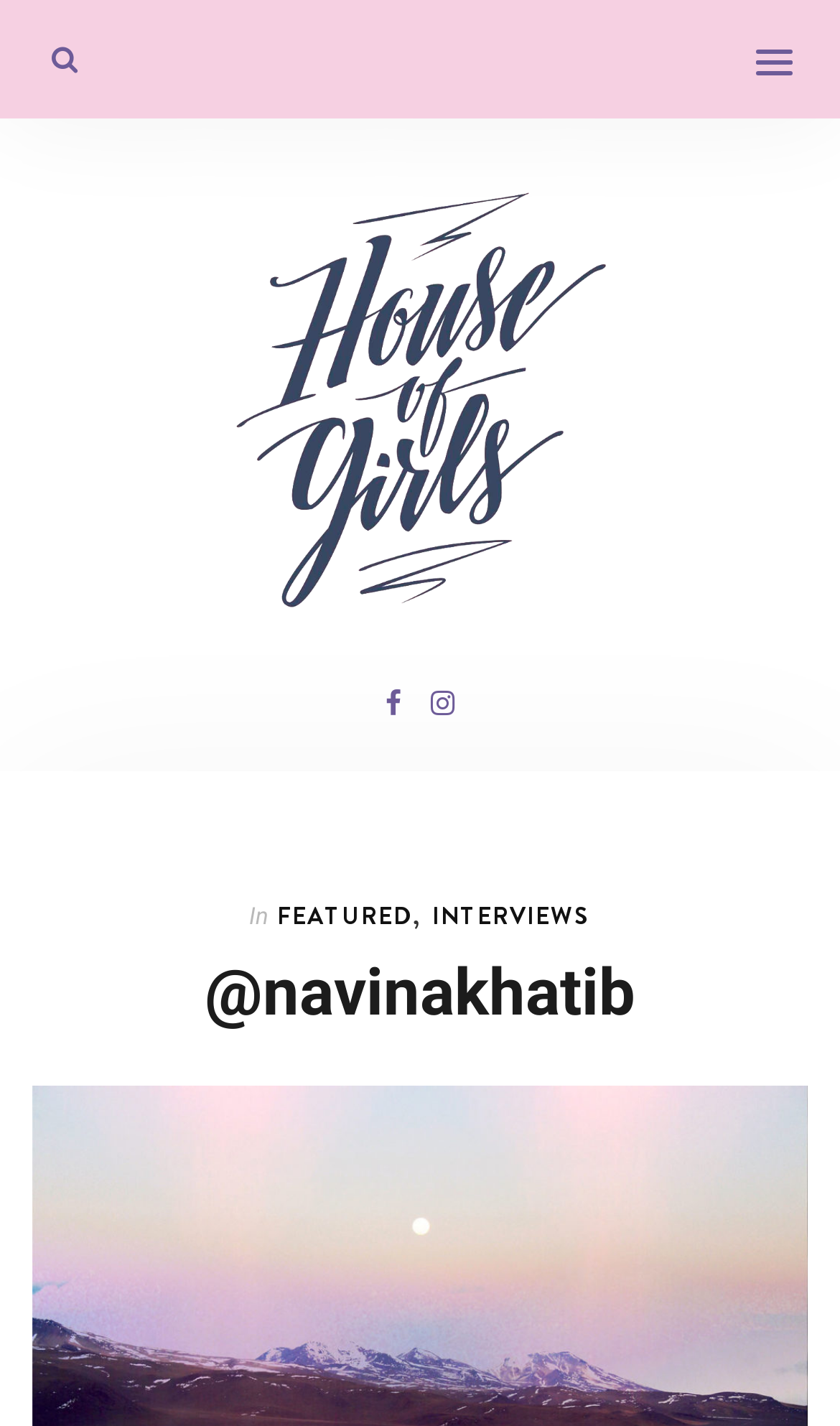Please analyze the image and give a detailed answer to the question:
Is there an image on the page?

There is an image on the page which is located inside the link element with the text 'House of Girls' and has a bounding box of [0.244, 0.128, 0.756, 0.431].